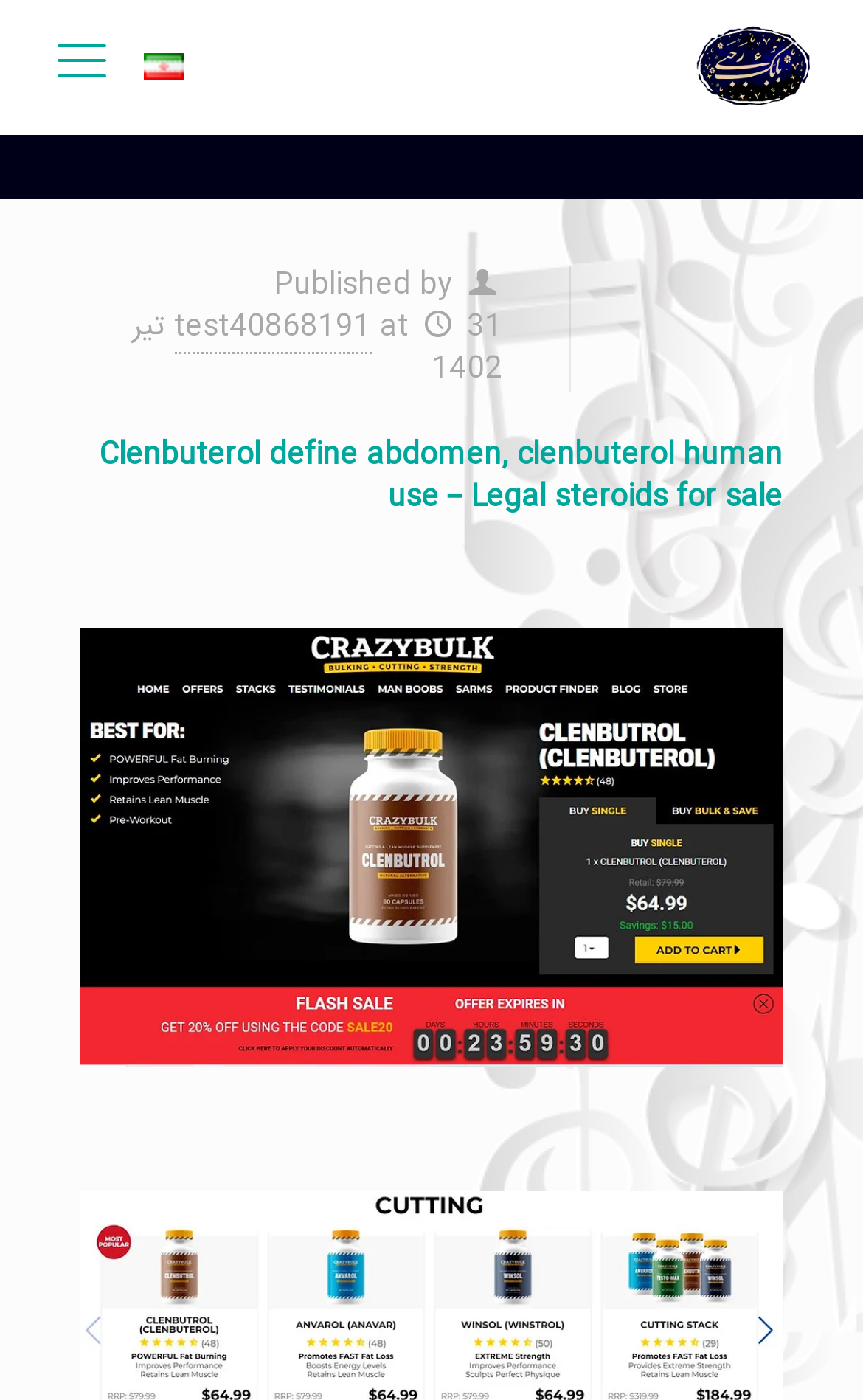What is the date of the article?
Based on the visual details in the image, please answer the question thoroughly.

The date of the article can be found by looking at the time element which contains the text '31 تیر 1402'. This text is likely to be the date of the article.